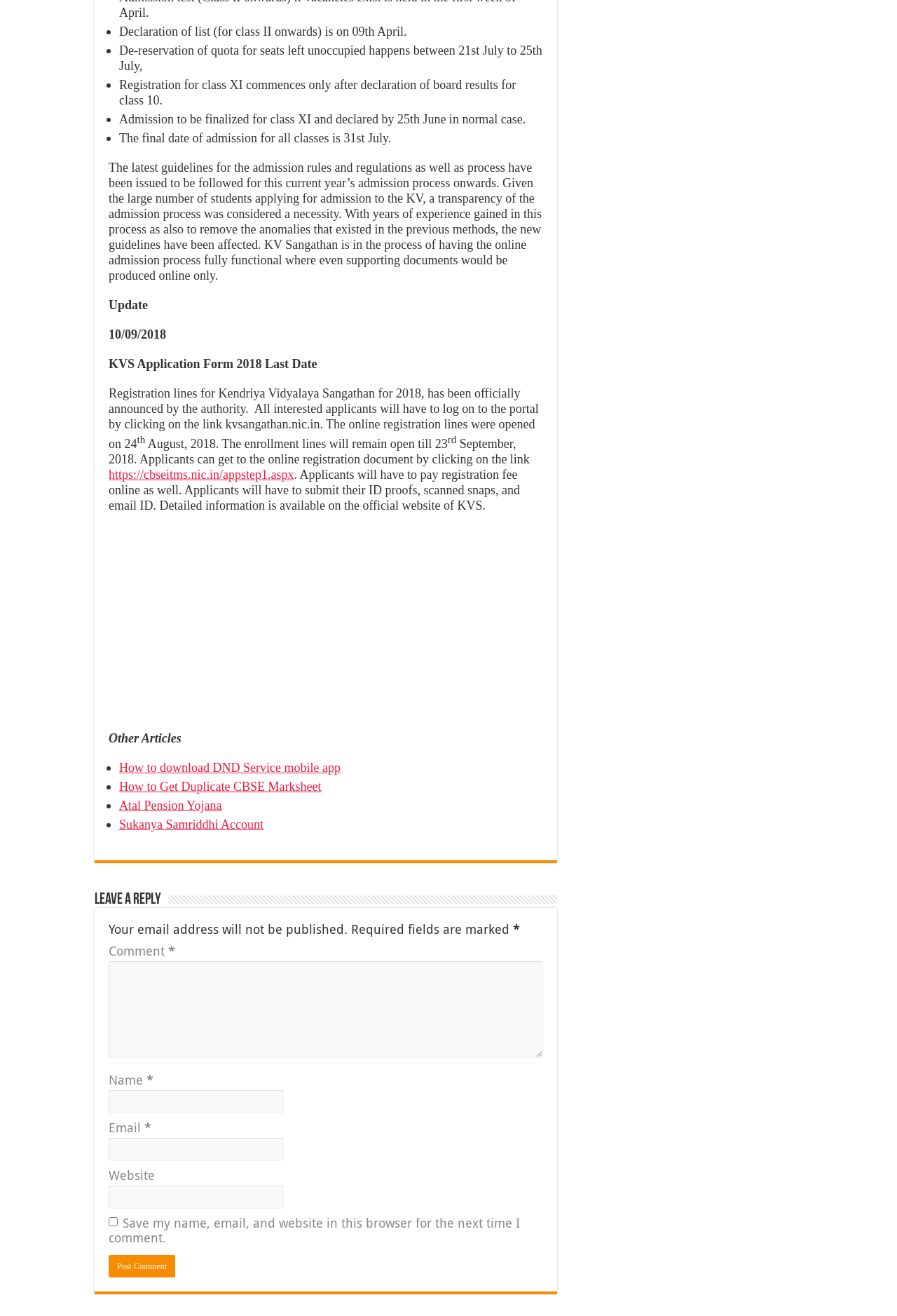Determine the bounding box coordinates for the UI element matching this description: "parent_node: Website name="url"".

[0.121, 0.901, 0.316, 0.919]